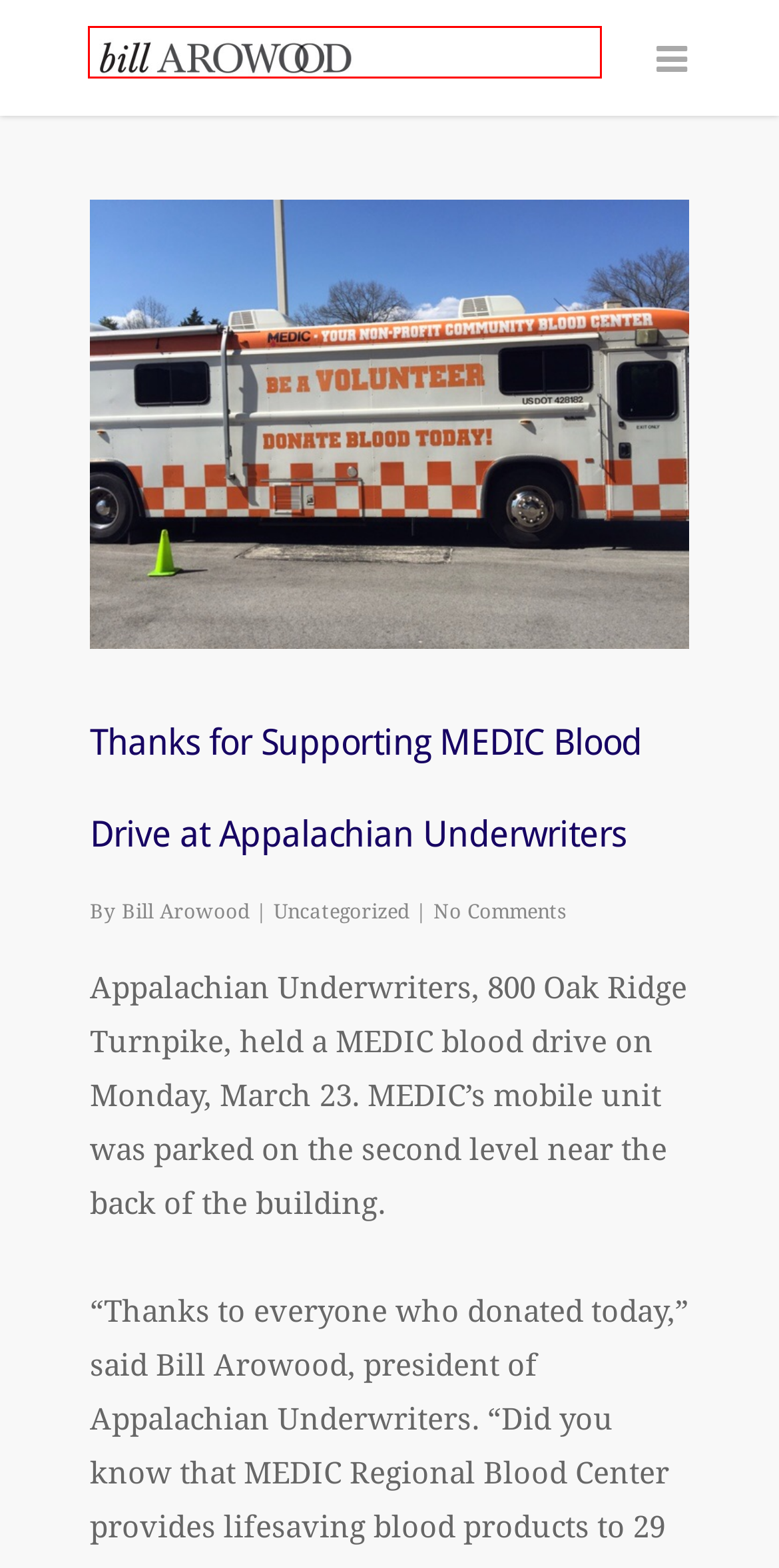You have a screenshot of a webpage with a red bounding box around an element. Identify the webpage description that best fits the new page that appears after clicking the selected element in the red bounding box. Here are the candidates:
A. March 2014 - Bill Arowood
B. Protect Your Home and Business From the Aftermath of Winter Storm Octavia - Bill Arowood
C. Appalachian Underwriters Archives - Bill Arowood
D. AUI Donation Delivered to East Tennessee Children's Hospital - Bill Arowood
E. AUI Chooses Children's Hospital to Be Their Valentine - Bill Arowood
F. Appalachian Underwriters Hosts MEDIC Blood Drive March 23 - Bill Arowood
G. Bill Arowood - Insurance Services and Information | Appalachian Underwriters
H. Thanks for Supporting MEDIC Blood Drive at Appalachian Underwriters - Bill Arowood

G